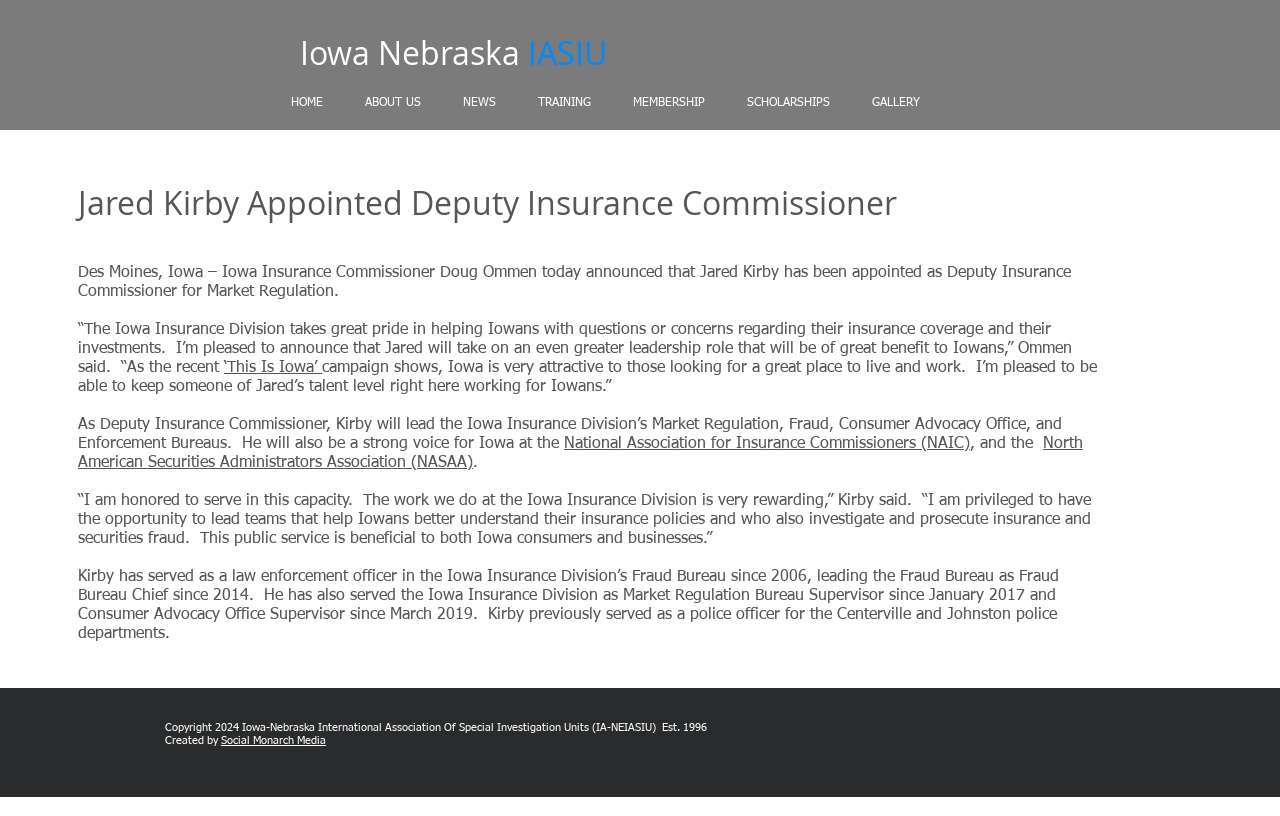Please give a short response to the question using one word or a phrase:
What is Jared Kirby's previous role?

Fraud Bureau Chief